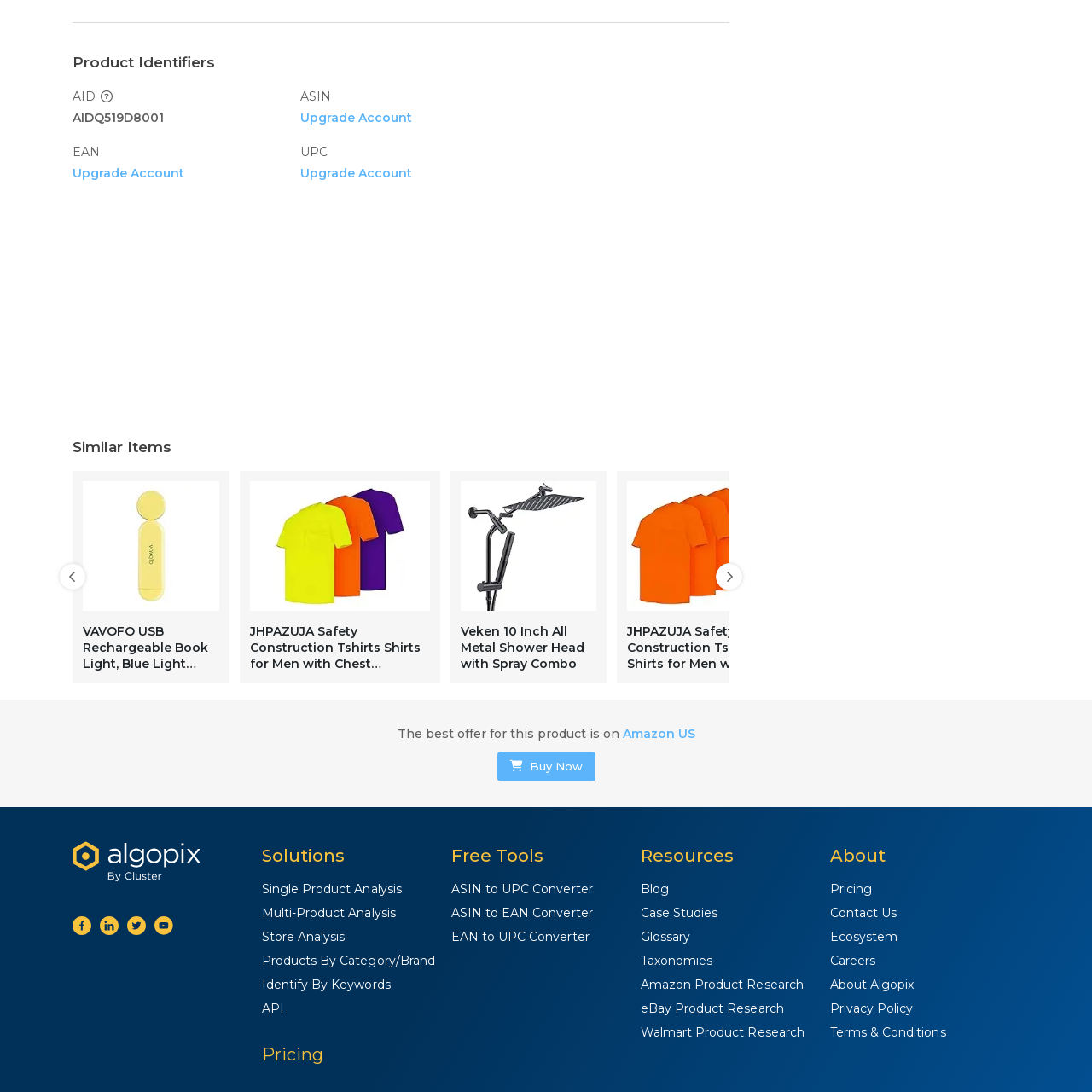Pay attention to the image highlighted by the red border, How many lighting modes does the book light offer? Please give a one-word or short phrase answer.

Multiple